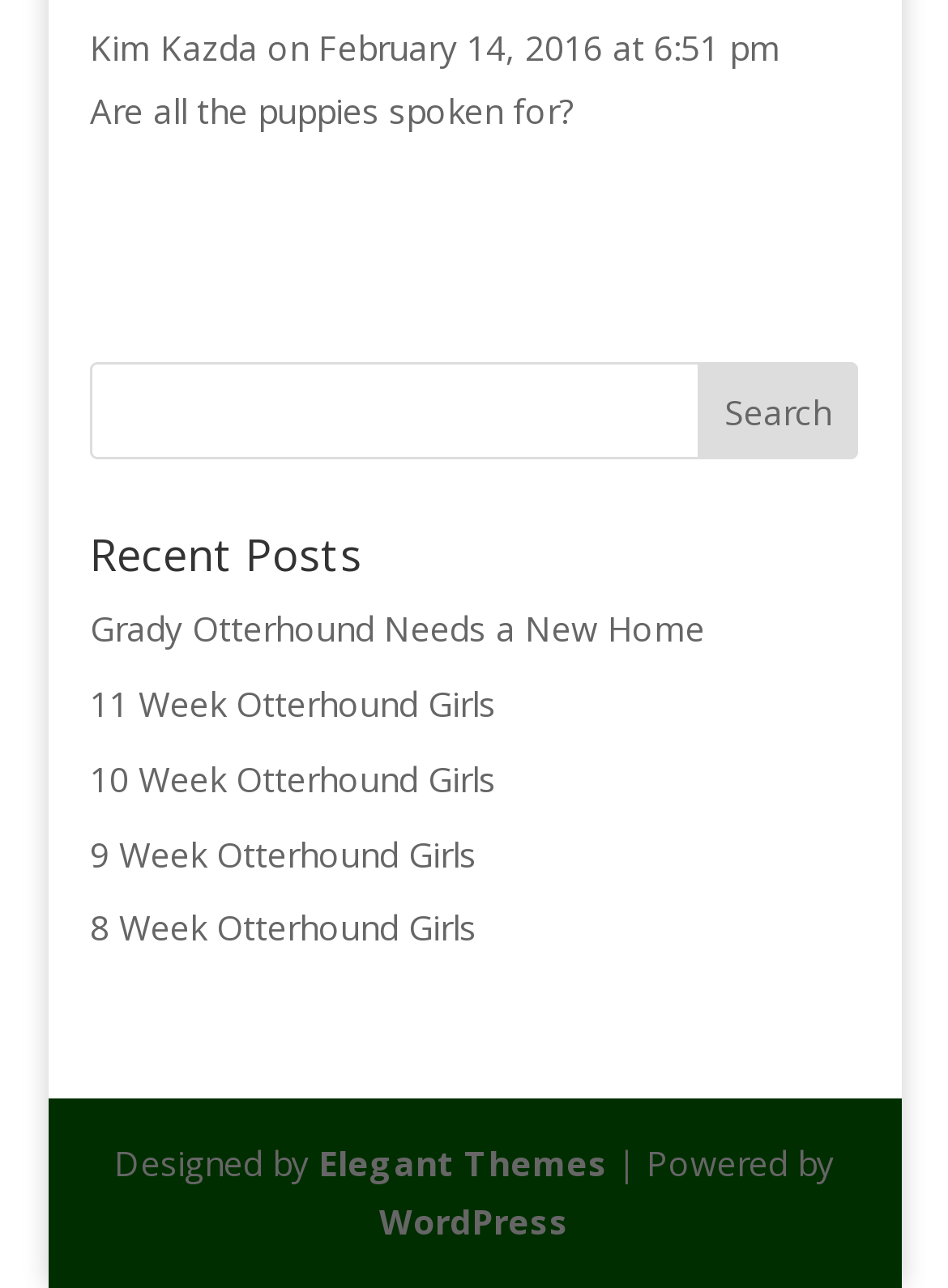How many static text elements are there on the page?
Using the image, provide a concise answer in one word or a short phrase.

3